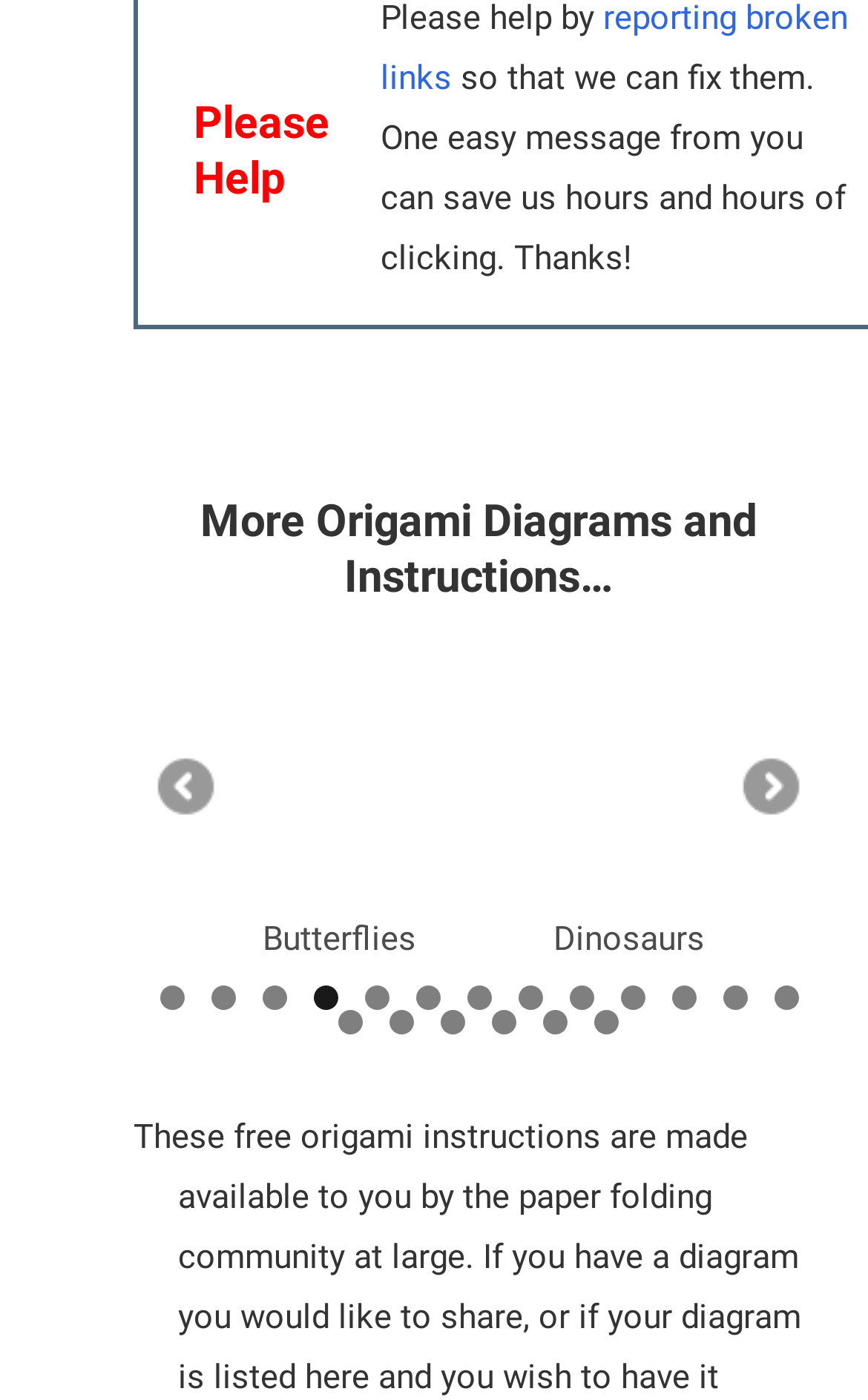Based on the image, please respond to the question with as much detail as possible:
What is the main topic of this webpage?

Based on the webpage content, I can see that there are multiple slides showing different origami diagrams and instructions, which suggests that the main topic of this webpage is origami.